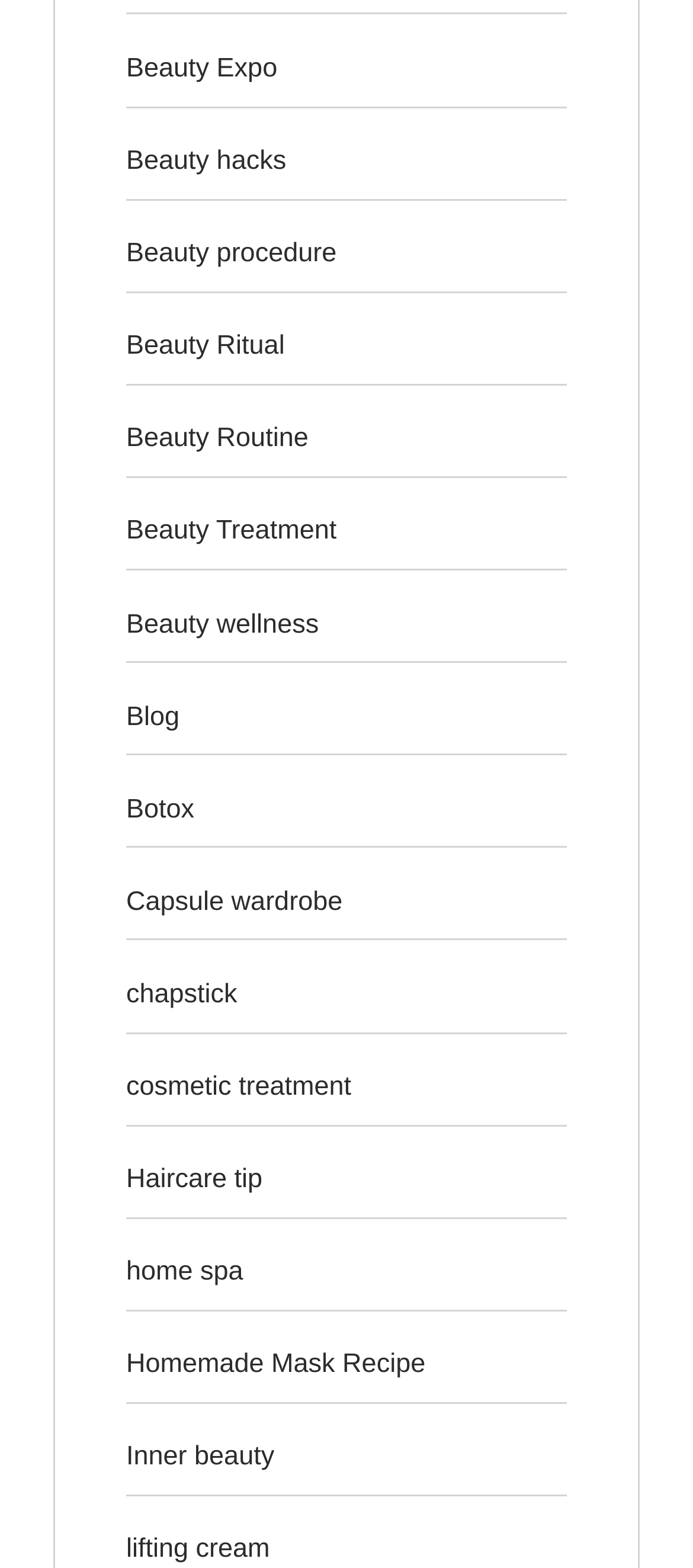Are there any links related to fashion?
Please provide a single word or phrase as your answer based on the image.

Yes